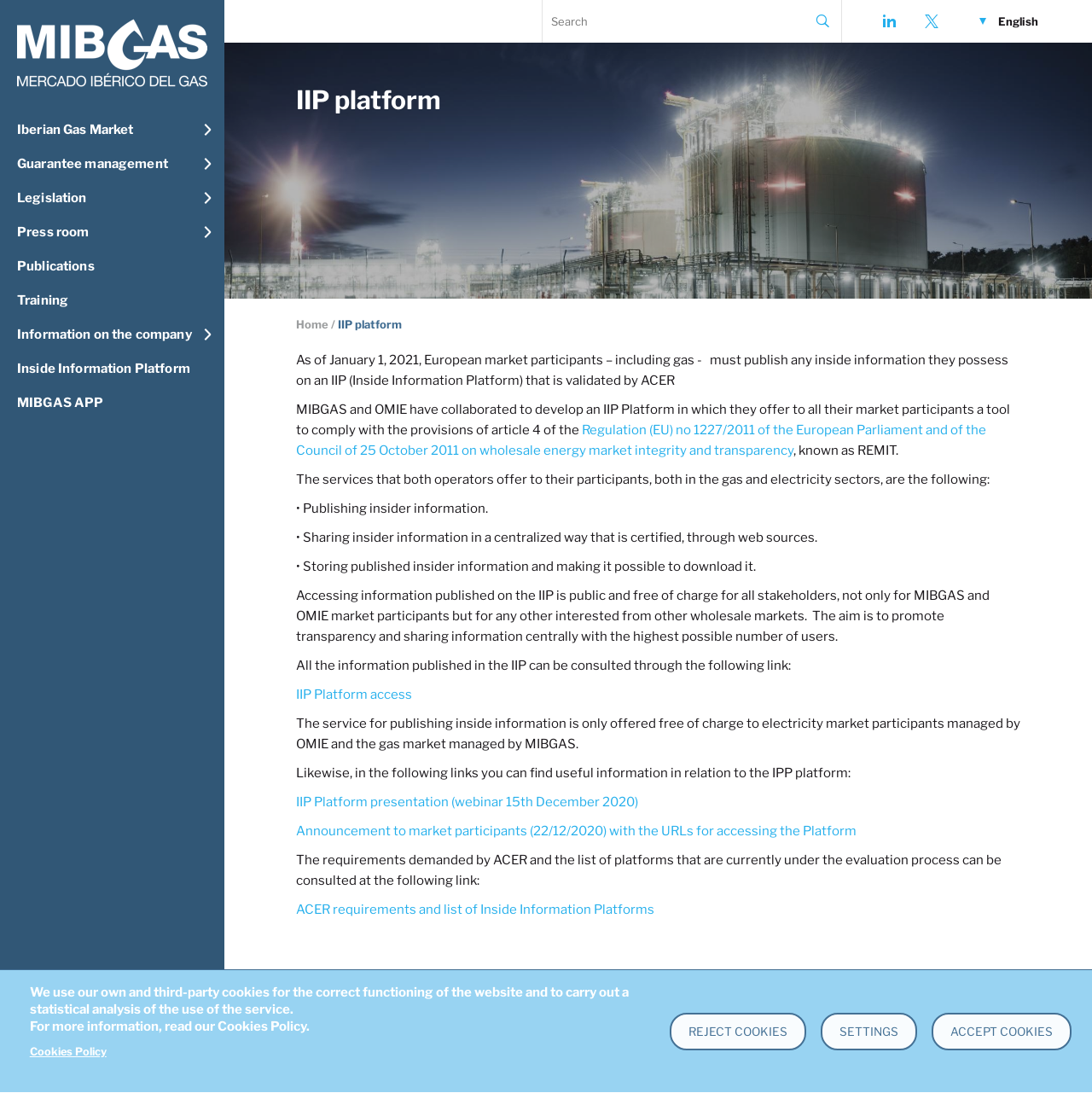Please provide the bounding box coordinates for the element that needs to be clicked to perform the instruction: "Search for a case study". The coordinates must consist of four float numbers between 0 and 1, formatted as [left, top, right, bottom].

None